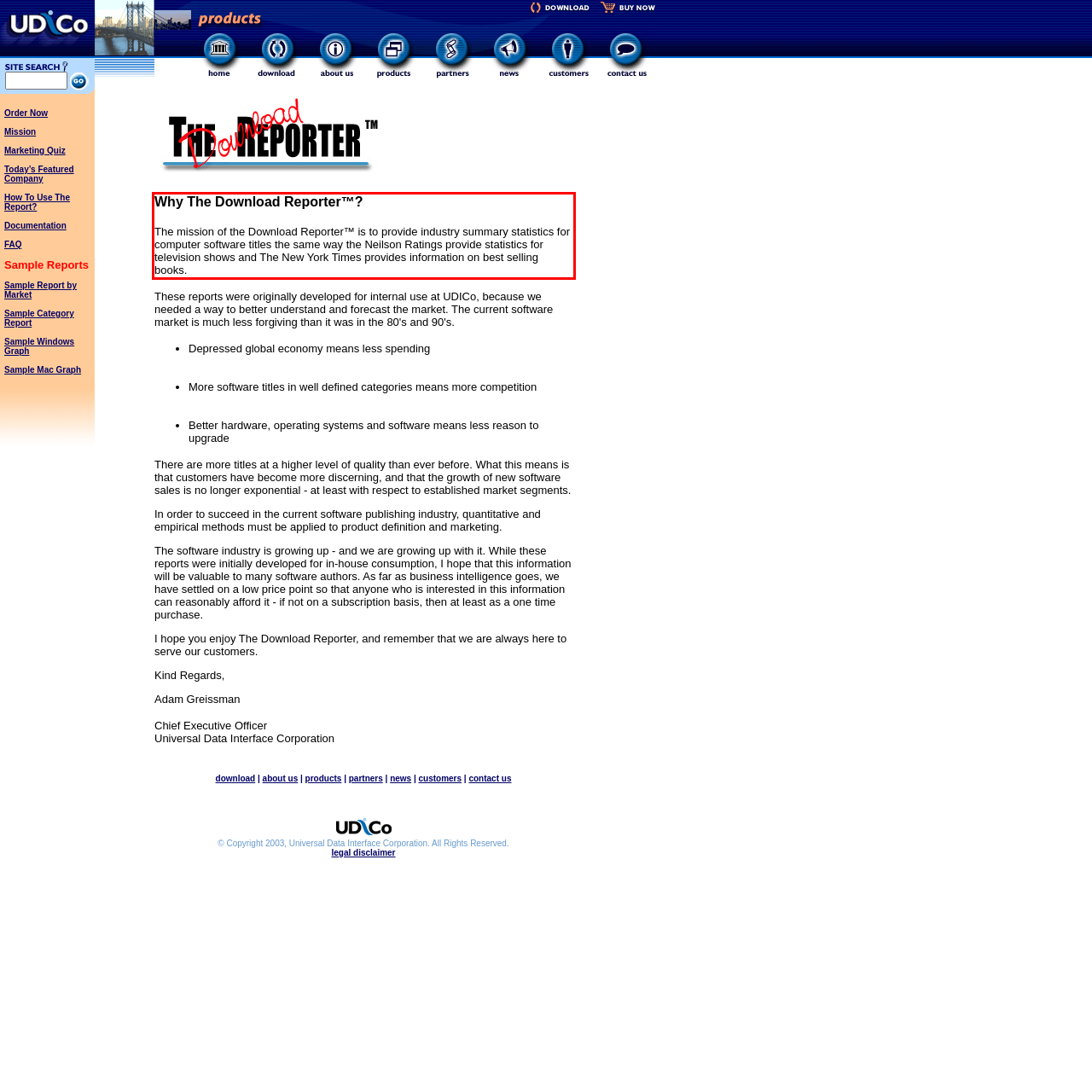Please analyze the screenshot of a webpage and extract the text content within the red bounding box using OCR.

Why The Download Reporter™? The mission of the Download Reporter™ is to provide industry summary statistics for computer software titles the same way the Neilson Ratings provide statistics for television shows and The New York Times provides information on best selling books.